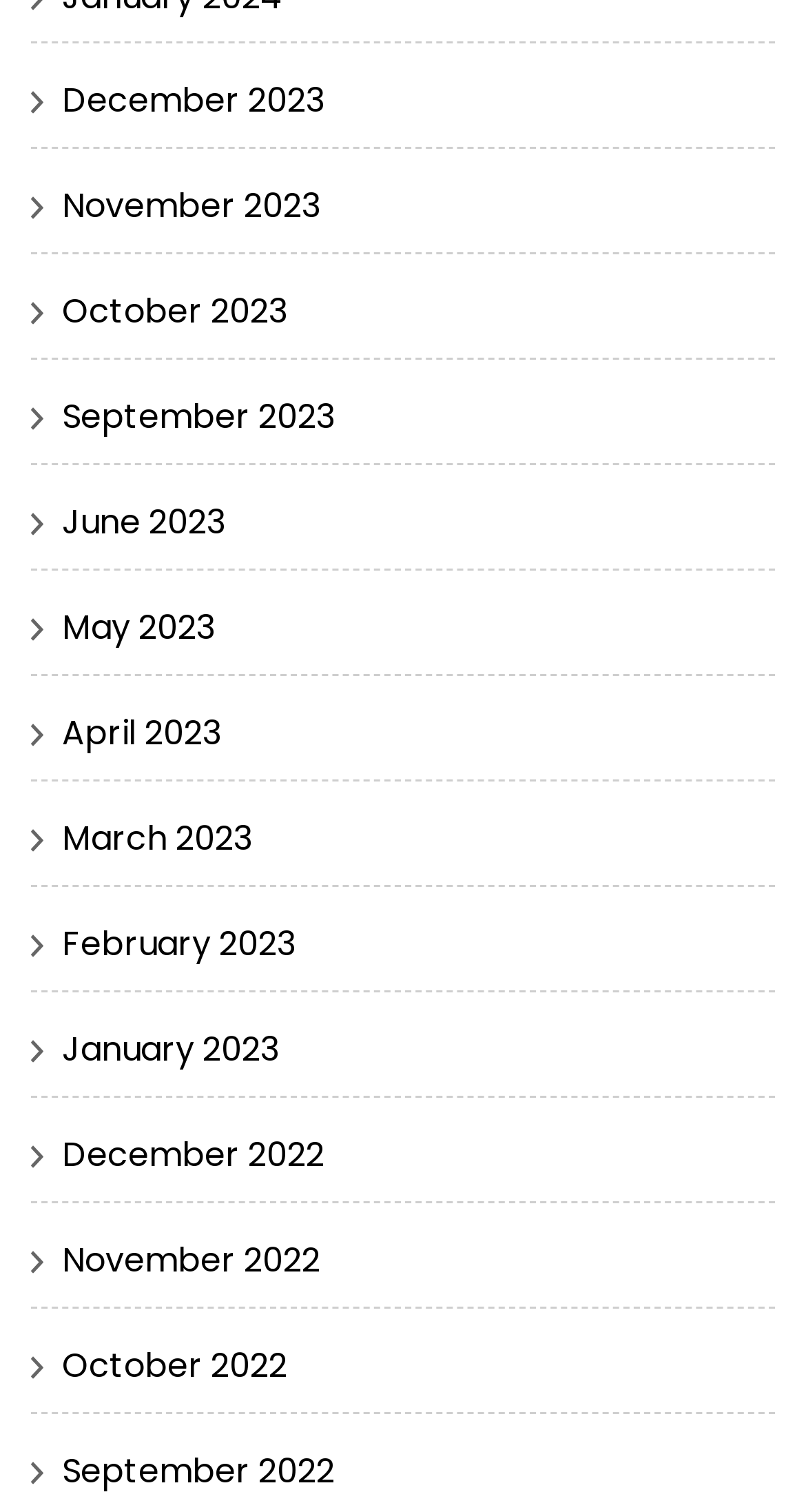Indicate the bounding box coordinates of the element that needs to be clicked to satisfy the following instruction: "View September 2022". The coordinates should be four float numbers between 0 and 1, i.e., [left, top, right, bottom].

[0.077, 0.958, 0.415, 0.989]